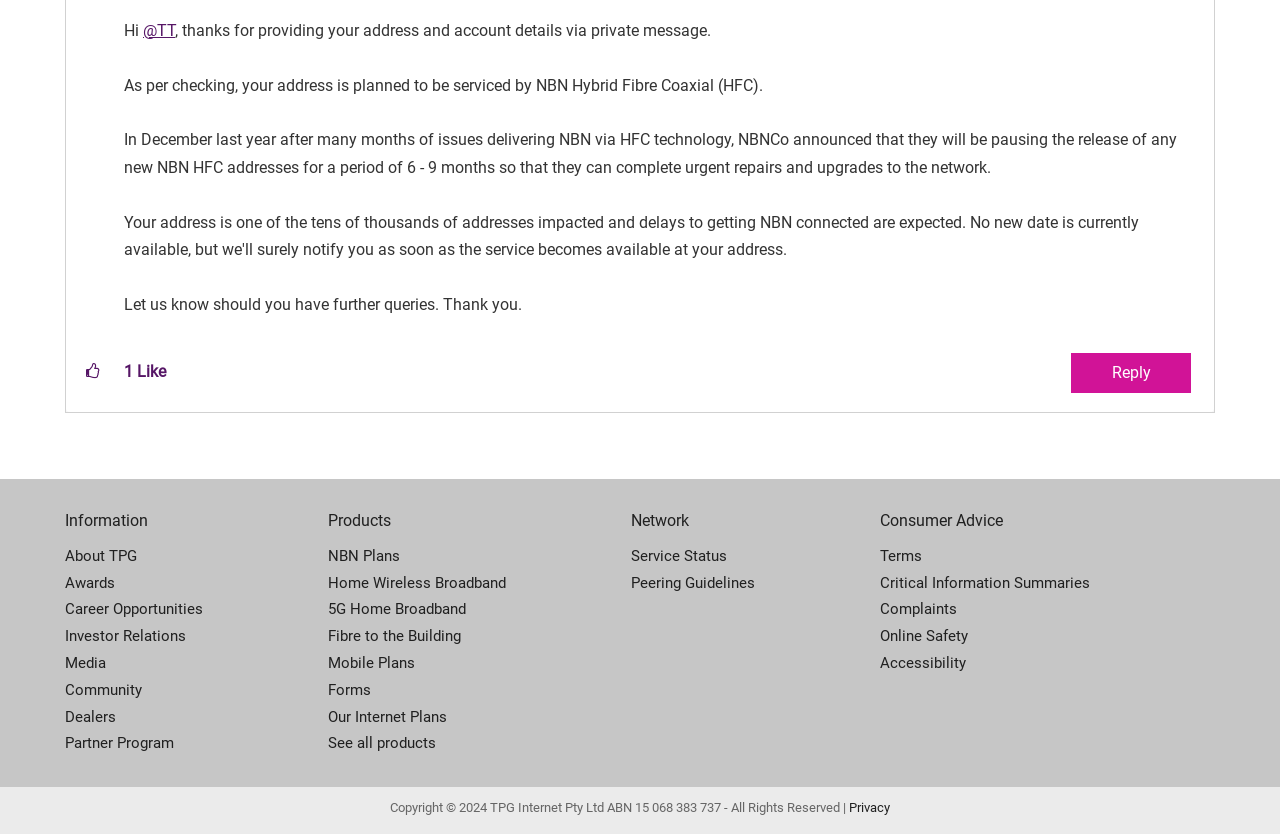Find the bounding box of the web element that fits this description: "Fibre to the Building".

[0.256, 0.747, 0.493, 0.779]